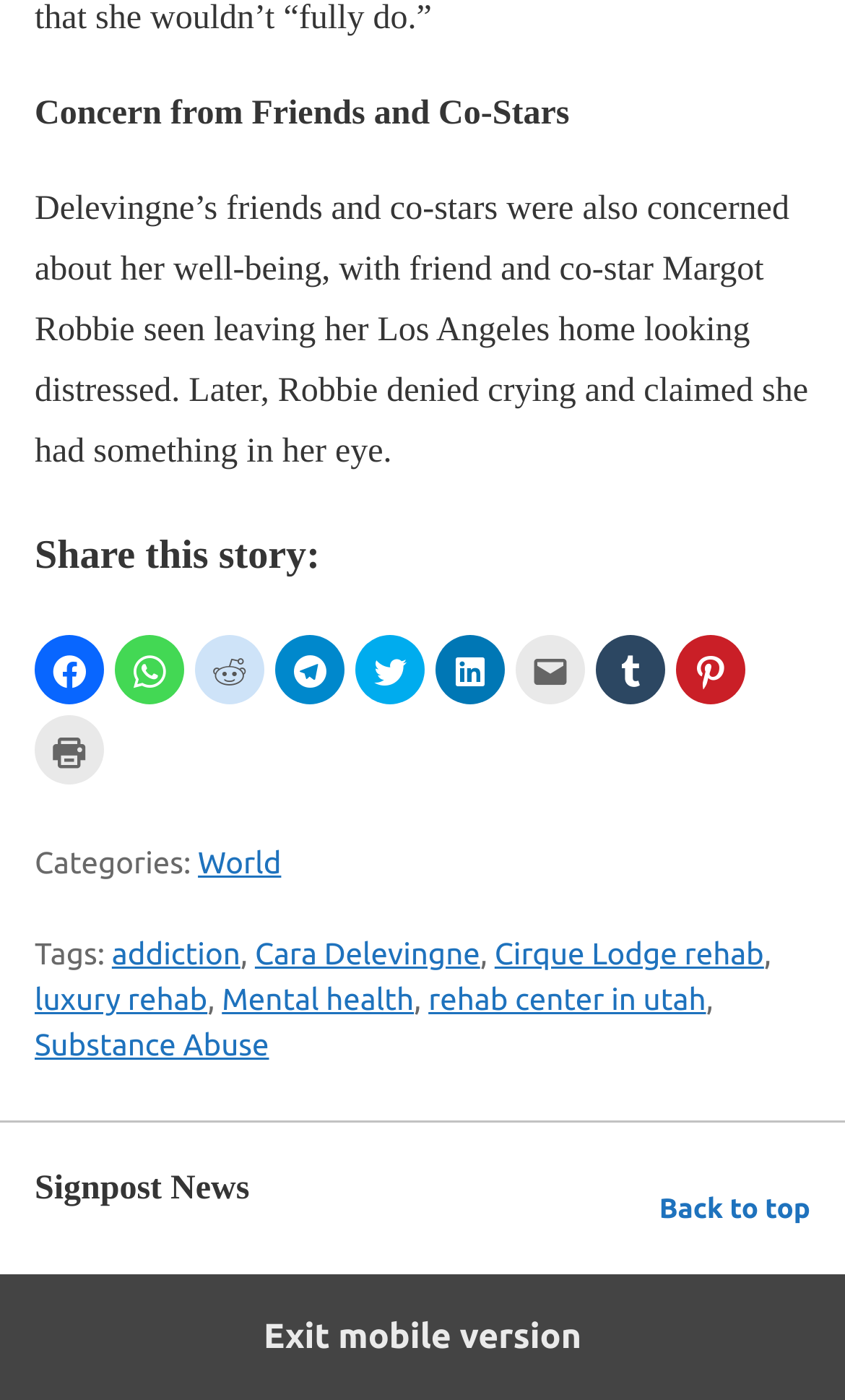Pinpoint the bounding box coordinates of the element to be clicked to execute the instruction: "Share this story on Facebook".

[0.041, 0.453, 0.123, 0.503]